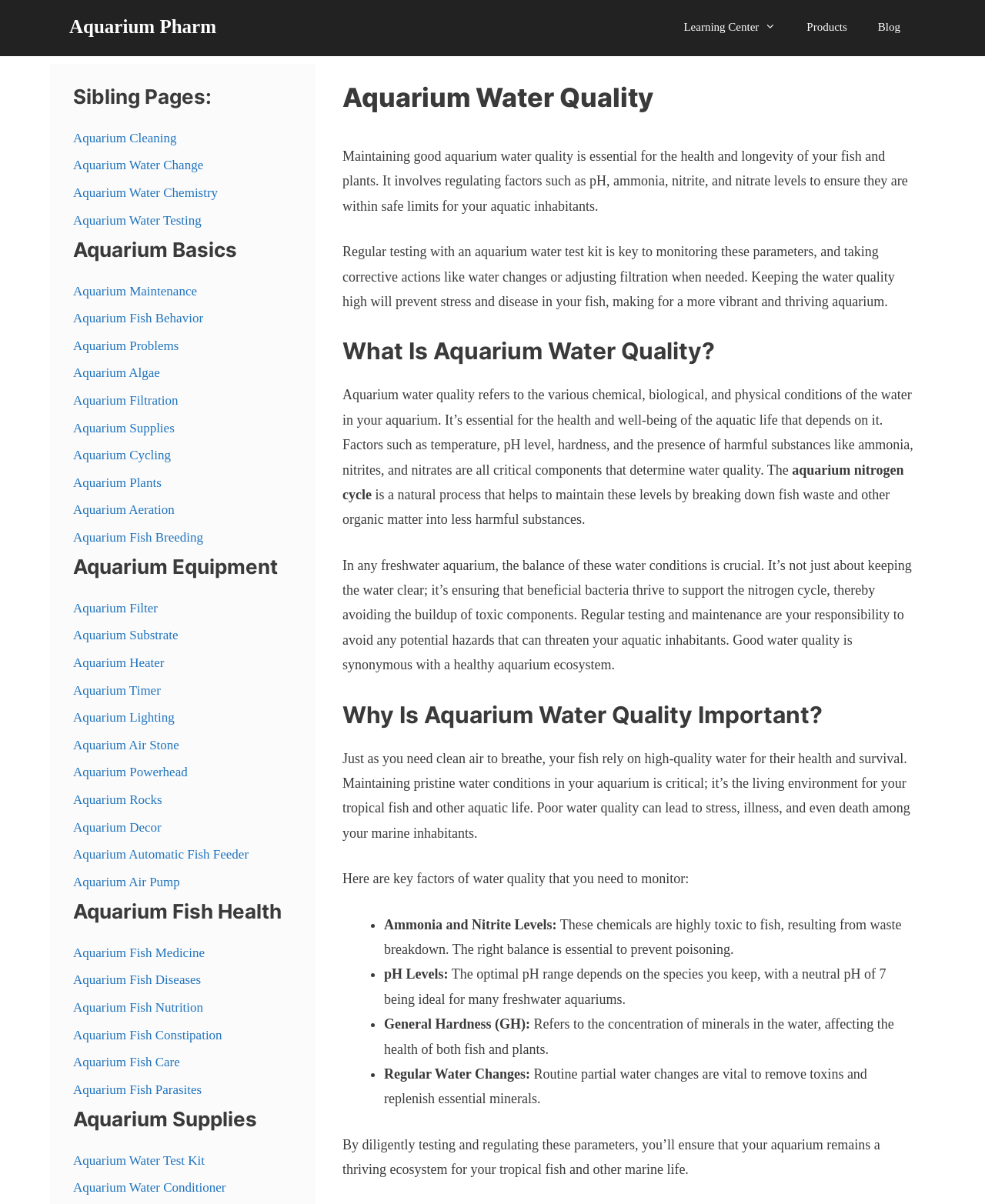Provide a single word or phrase answer to the question: 
What is the aquarium nitrogen cycle?

A natural process to break down fish waste